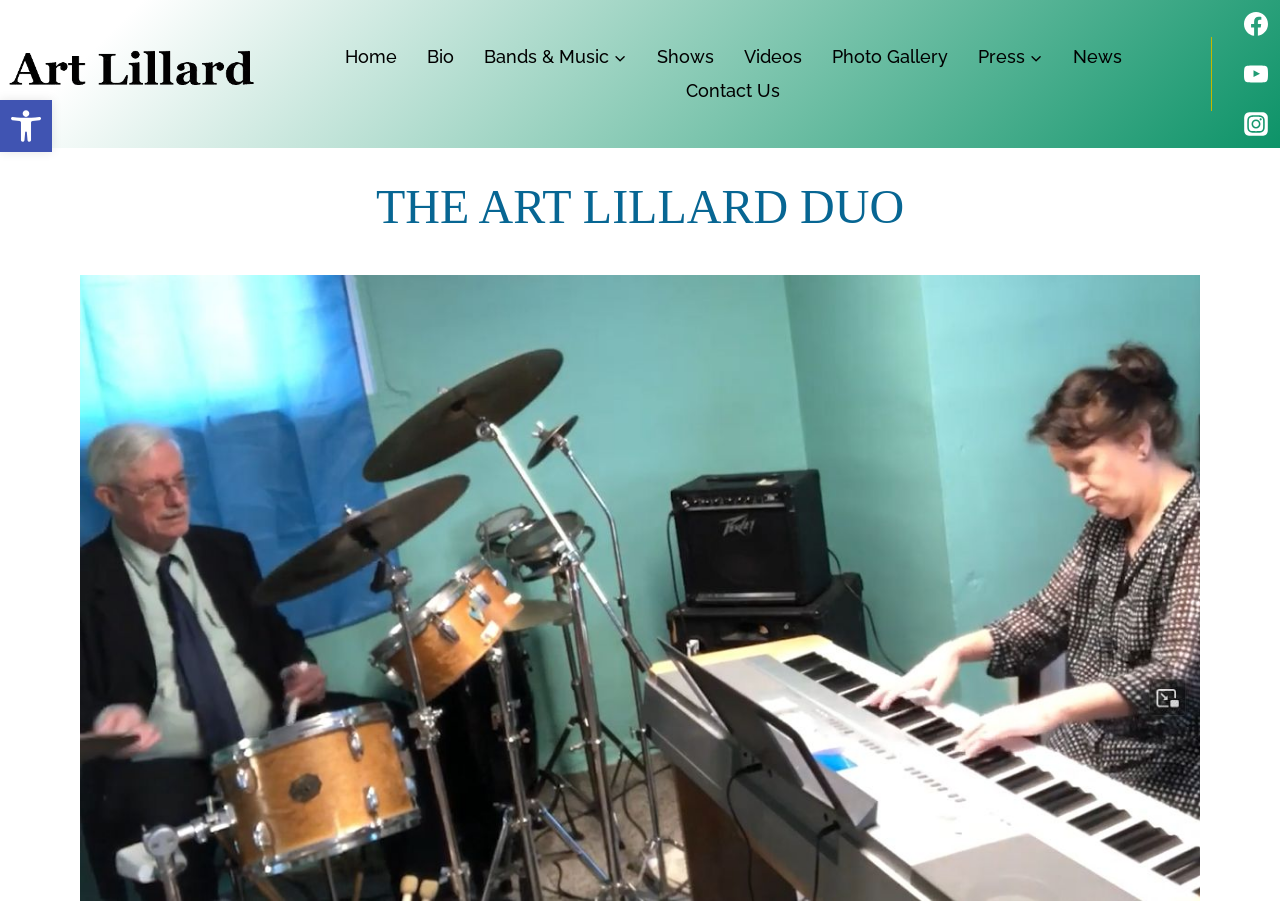Locate the bounding box coordinates of the element's region that should be clicked to carry out the following instruction: "Open the 'Accessibility Tools' button". The coordinates need to be four float numbers between 0 and 1, i.e., [left, top, right, bottom].

[0.0, 0.111, 0.041, 0.168]